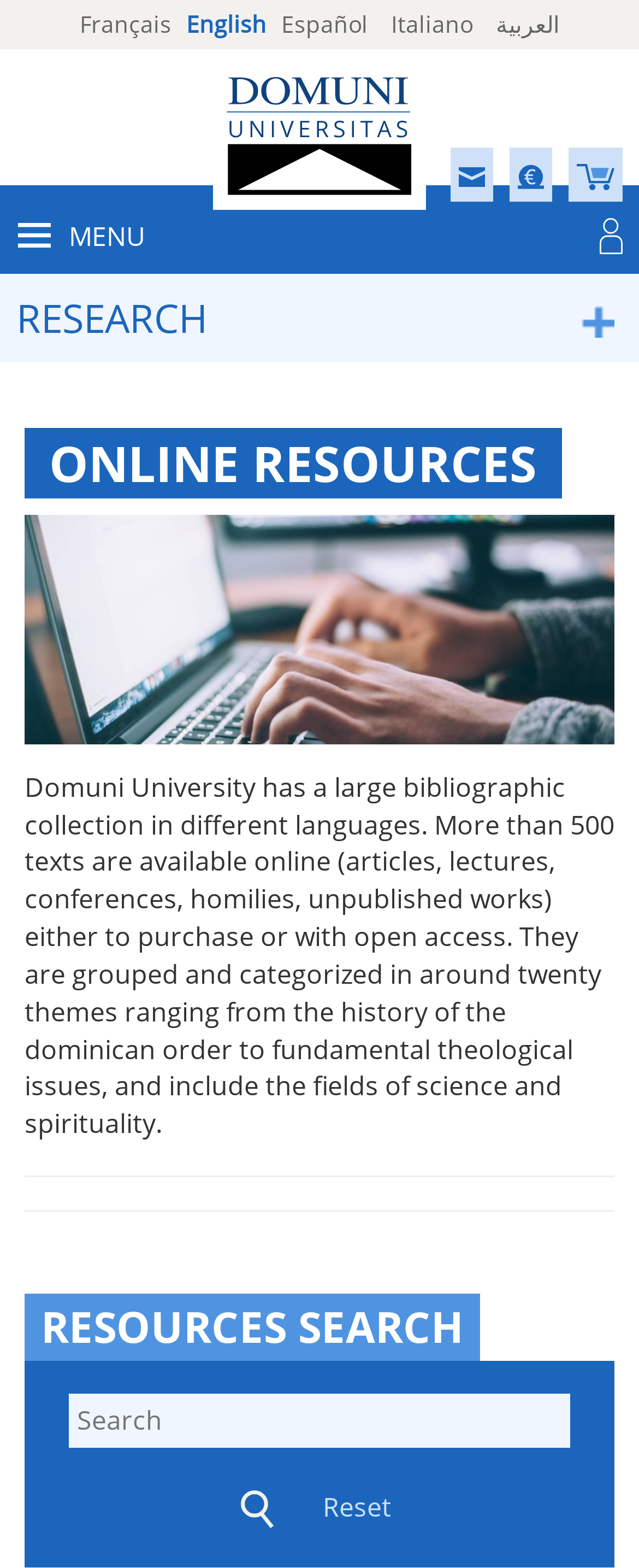Identify the bounding box coordinates of the part that should be clicked to carry out this instruction: "Search for online resources".

[0.108, 0.889, 0.892, 0.923]